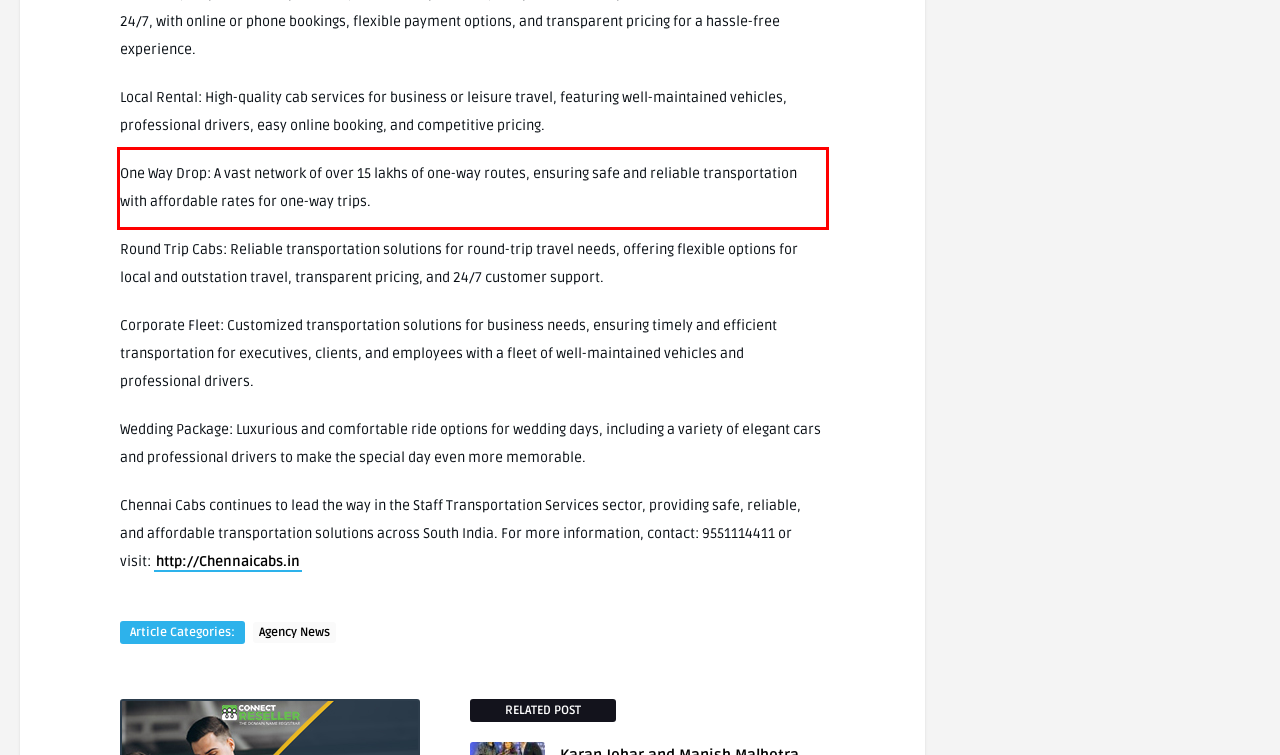Using the provided screenshot of a webpage, recognize the text inside the red rectangle bounding box by performing OCR.

One Way Drop: A vast network of over 15 lakhs of one-way routes, ensuring safe and reliable transportation with affordable rates for one-way trips.